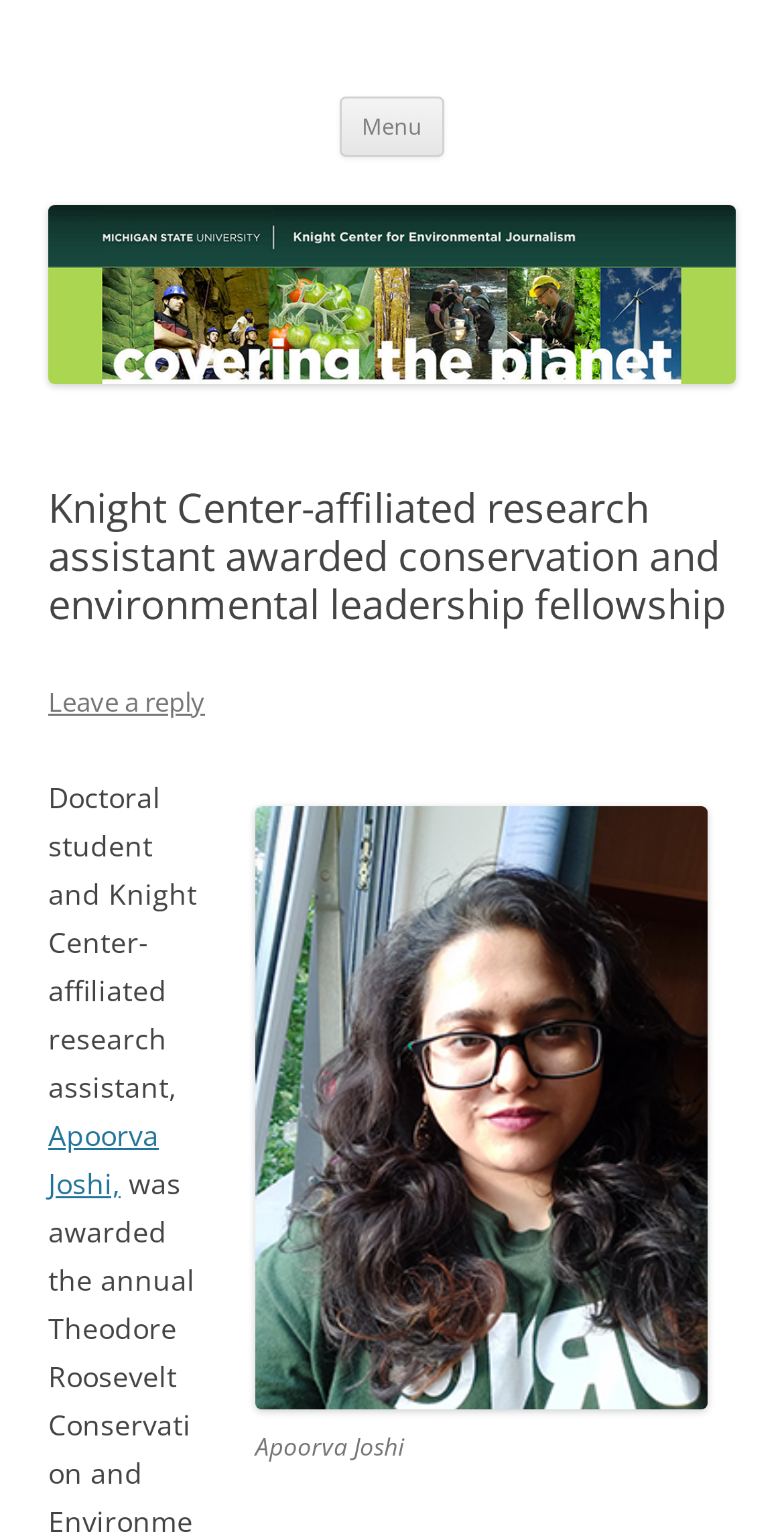Locate the bounding box coordinates of the UI element described by: "Leave a reply". The bounding box coordinates should consist of four float numbers between 0 and 1, i.e., [left, top, right, bottom].

[0.062, 0.446, 0.262, 0.47]